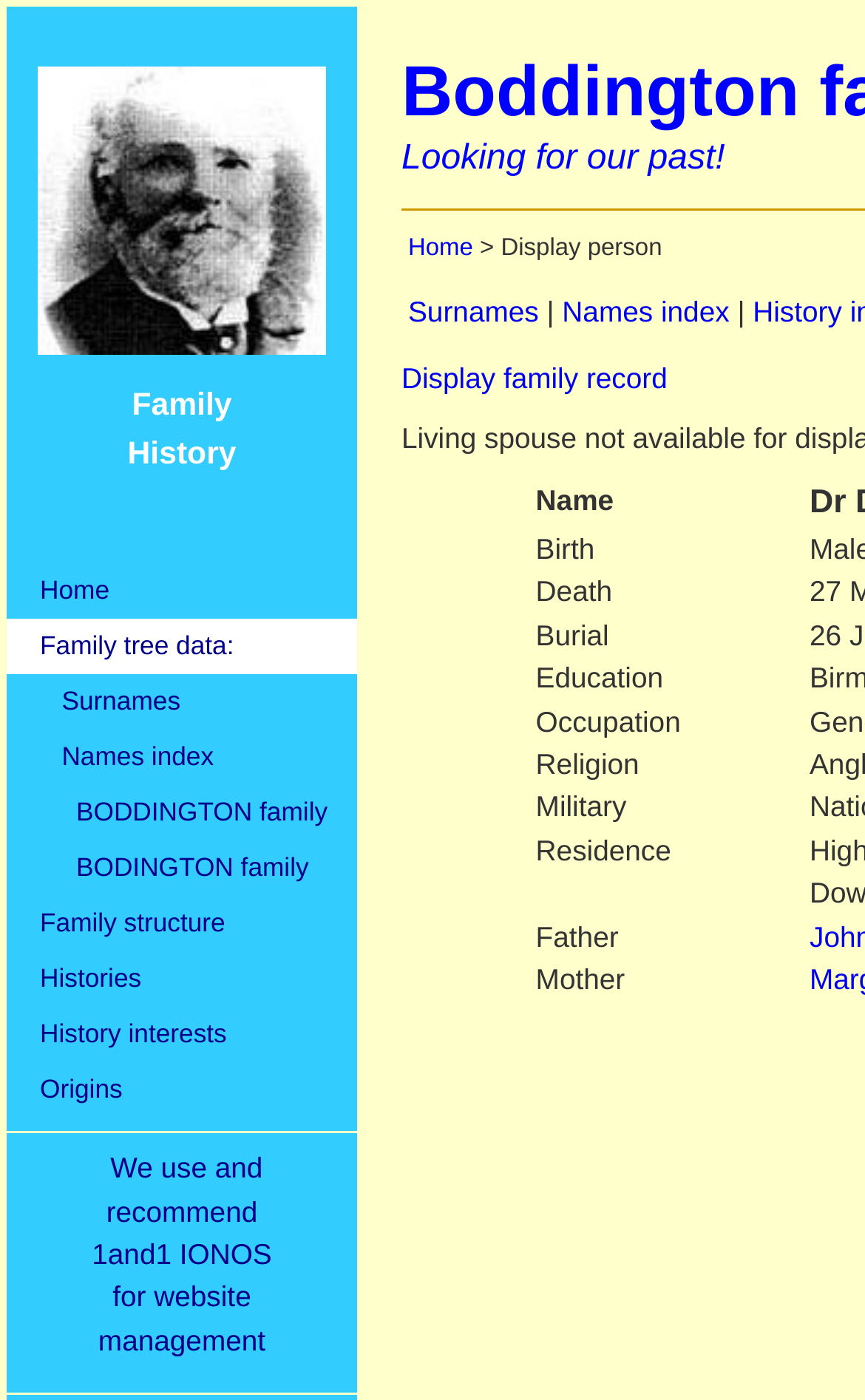Please pinpoint the bounding box coordinates for the region I should click to adhere to this instruction: "Go to the previous post".

None